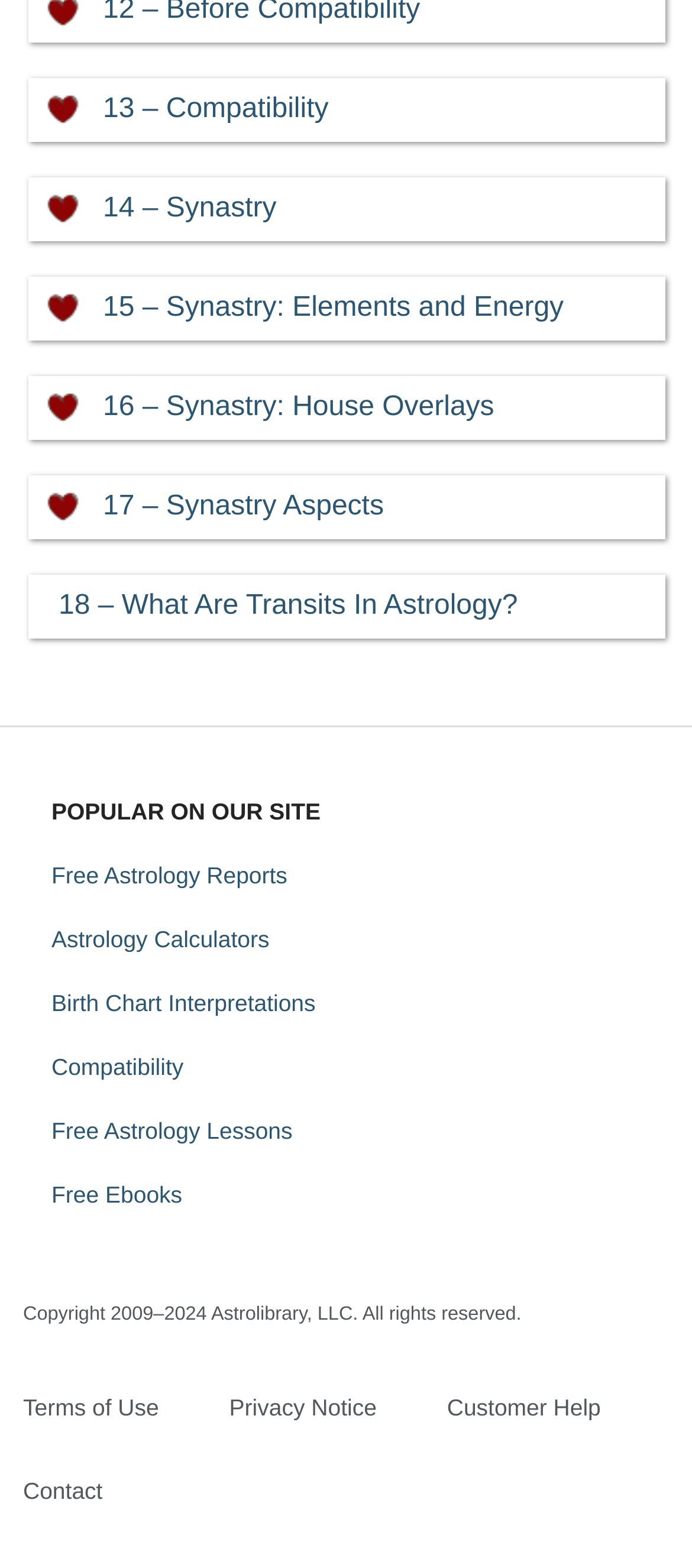Please provide the bounding box coordinate of the region that matches the element description: Customer Help. Coordinates should be in the format (top-left x, top-left y, bottom-right x, bottom-right y) and all values should be between 0 and 1.

[0.646, 0.88, 0.884, 0.916]